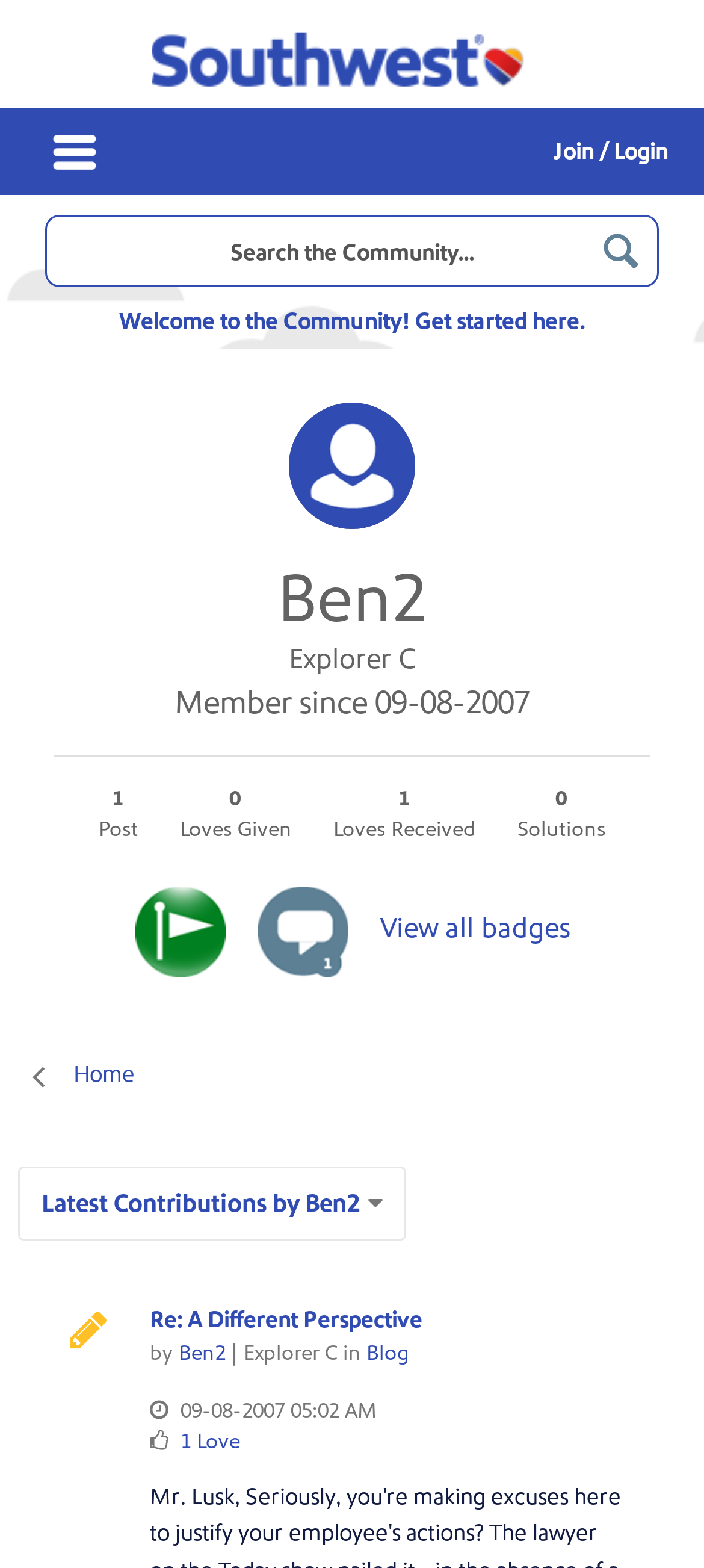What is the topic of the blog post mentioned on the page?
Answer the question with a thorough and detailed explanation.

The webpage displays a heading 'Re: A Different Perspective' which suggests that it is a blog post or a discussion topic. The text is accompanied by other information such as the author's name and the date of posting.